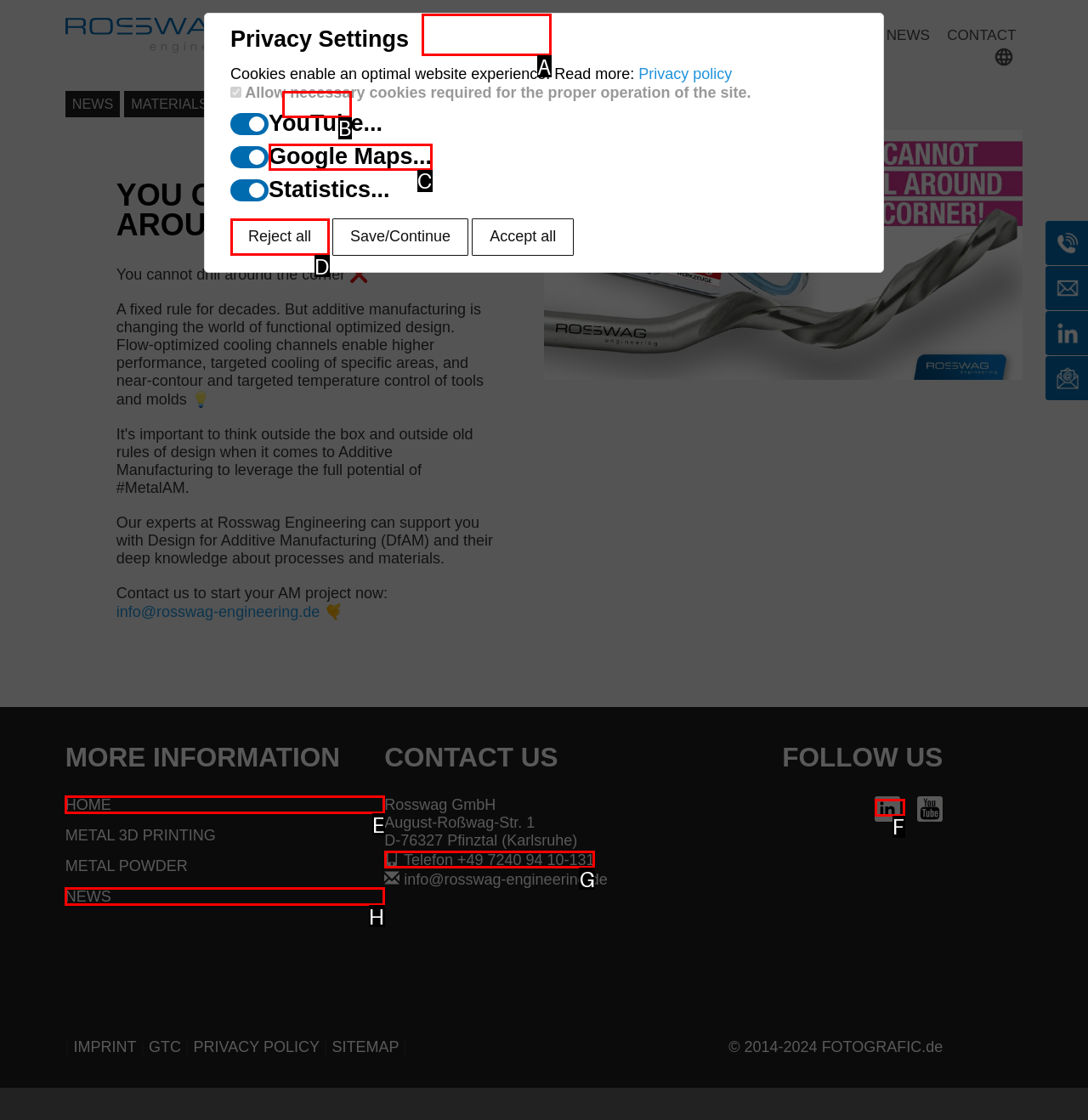From the provided choices, determine which option matches the description: Telefon +49 7240 94 10-131. Respond with the letter of the correct choice directly.

G